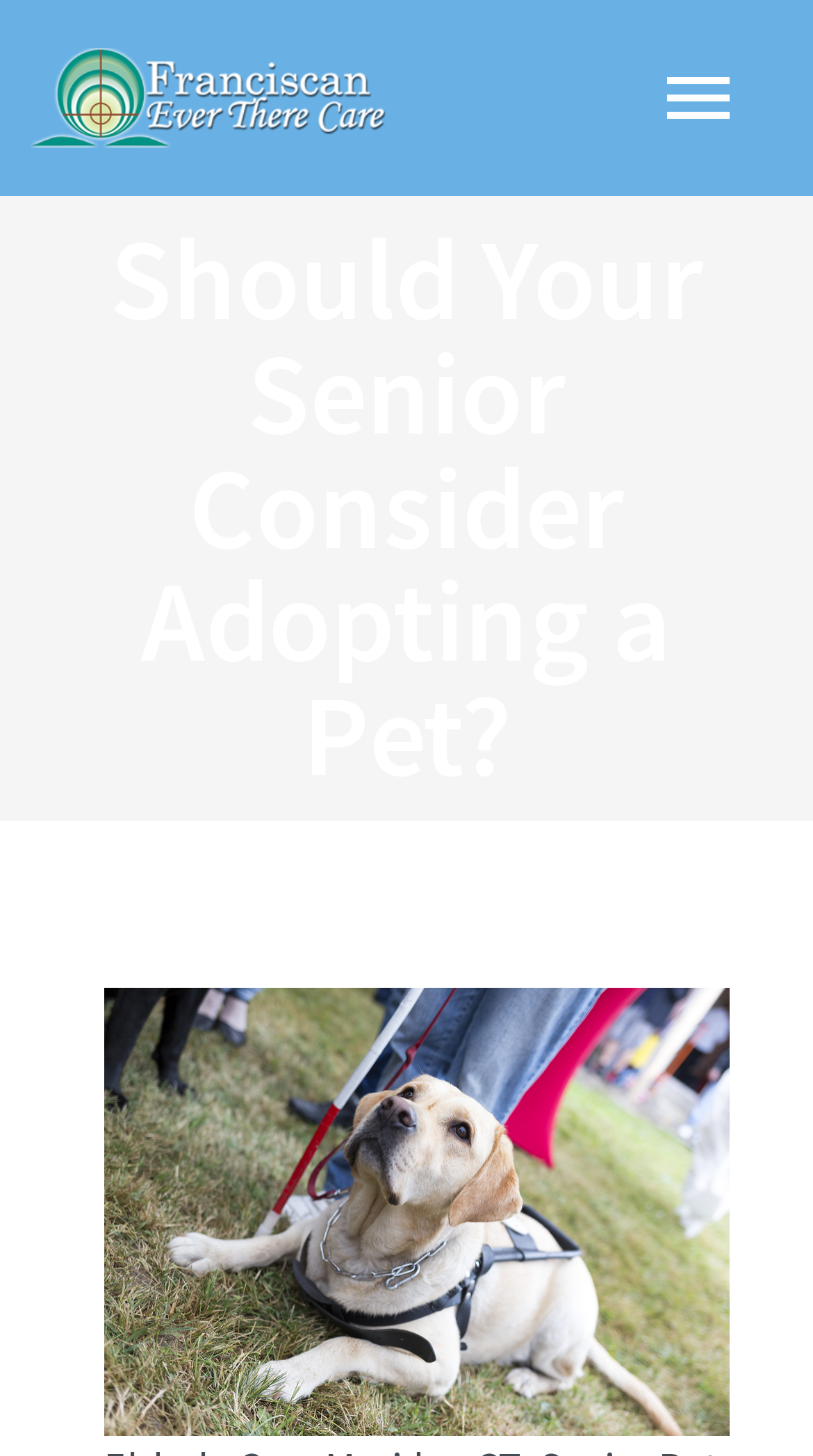Provide a brief response to the question using a single word or phrase: 
What is the topic of the main article?

Senior Pet Adoption